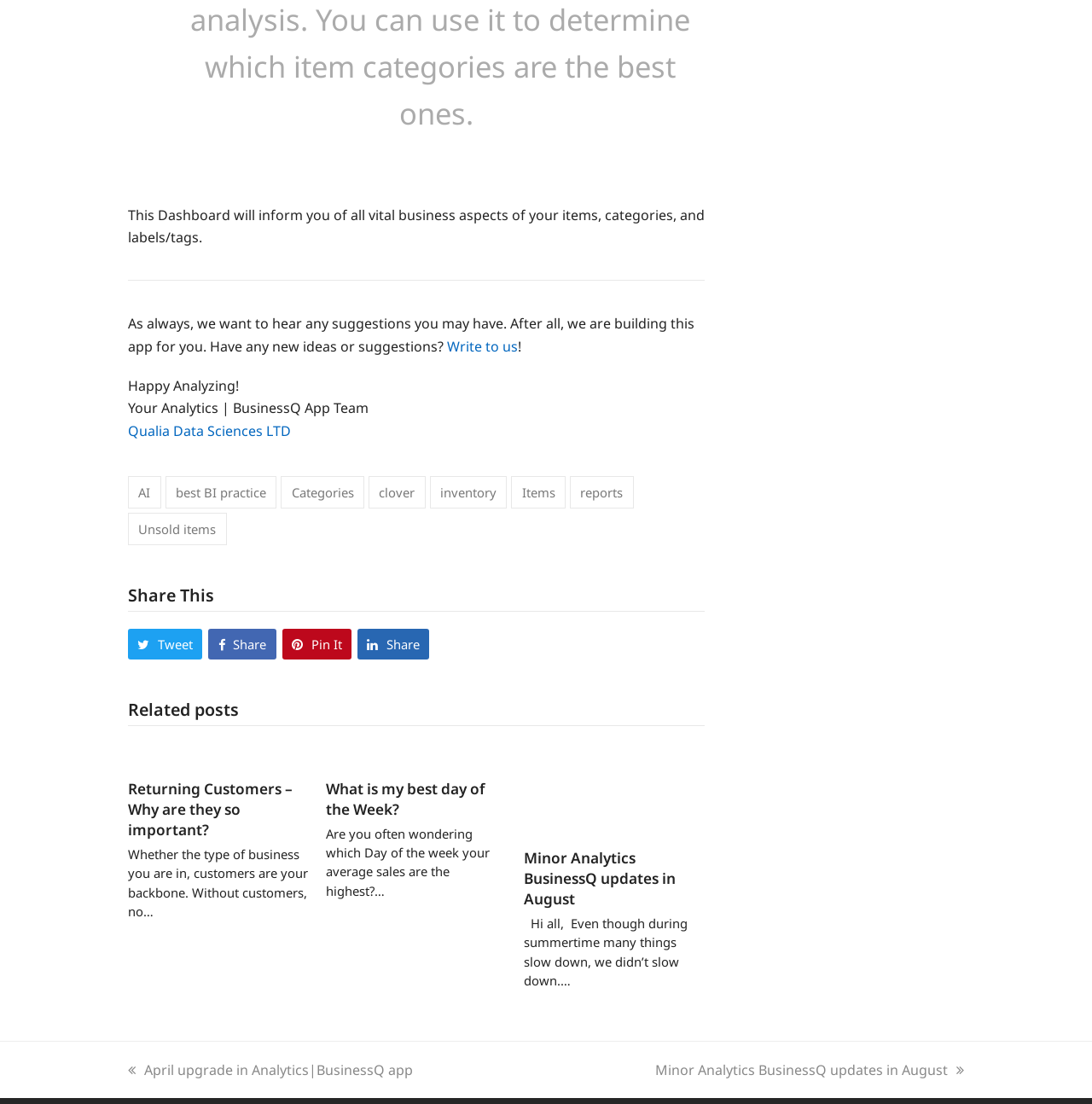Identify the bounding box coordinates of the HTML element based on this description: "clover".

[0.338, 0.431, 0.39, 0.461]